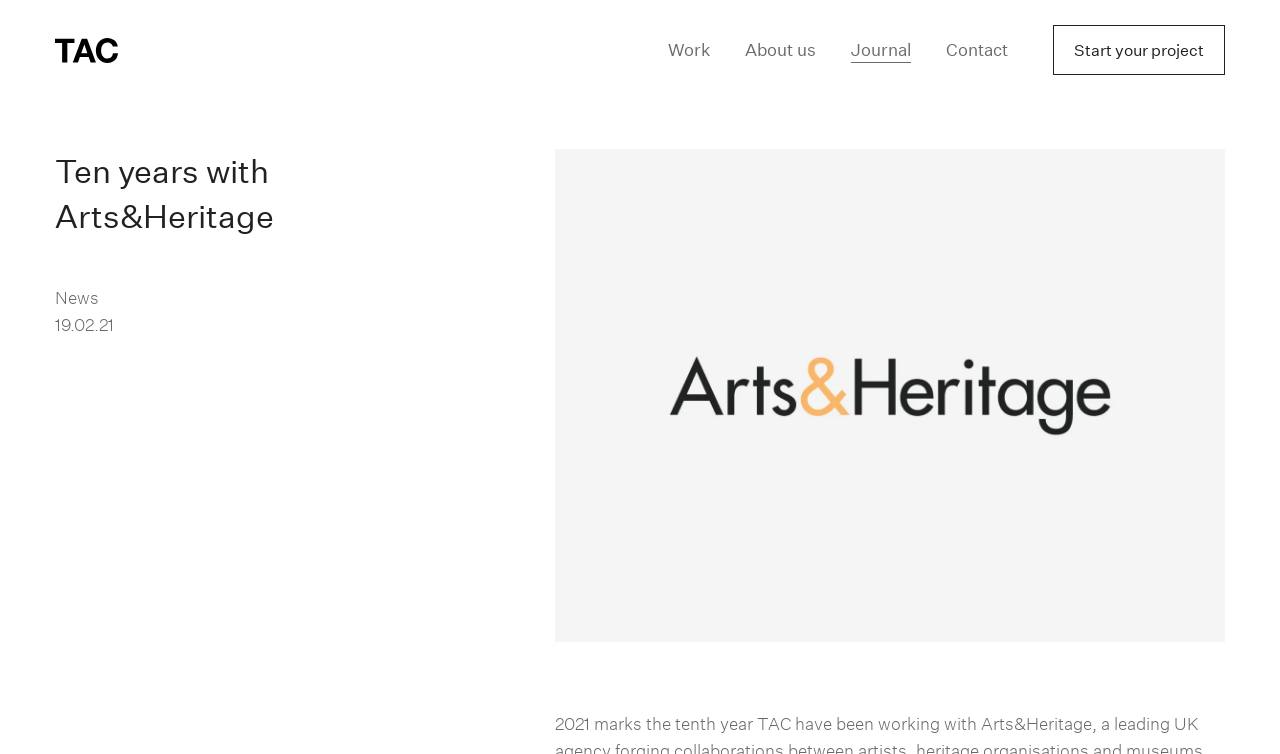What is the name of the design company?
Refer to the screenshot and answer in one word or phrase.

TAC Design